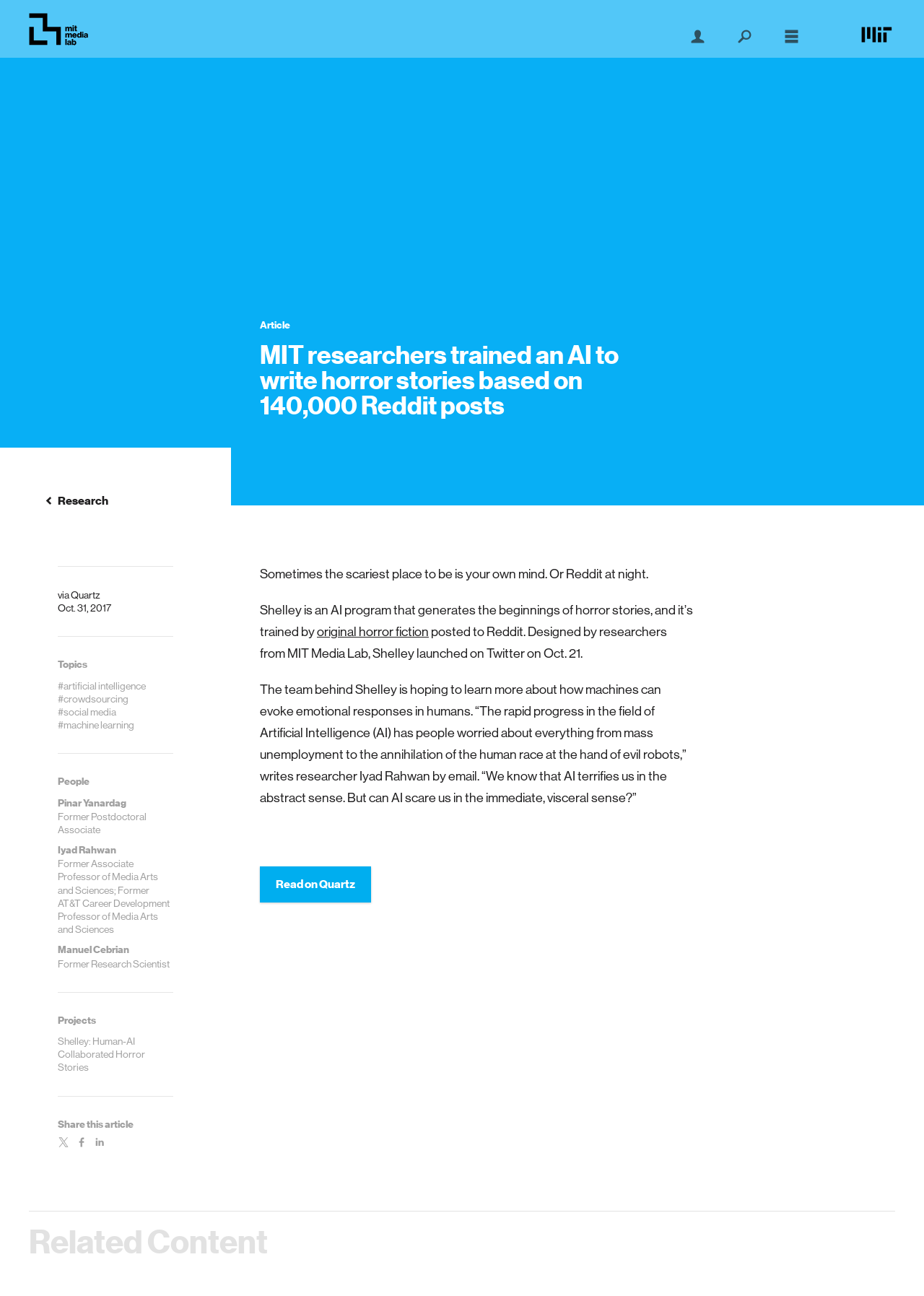Create a detailed narrative of the webpage’s visual and textual elements.

This webpage is about an AI program called Shelley that generates horror stories based on 140,000 Reddit posts. The page has a header section at the top with several links and images, including a logo, user icon, search icon, and navigation icon, all aligned horizontally.

Below the header, there is a main article section with a heading that reads "MIT researchers trained an AI to write horror stories based on 140,000 Reddit posts — MIT Media Lab". The article has a brief summary that says "Sometimes the scariest place to be is your own mind. Or Reddit at night. Shelley is an AI program that generates the beginnings of horror stories, and it’s trained by original horror fiction posted to Reddit."

The article is divided into several sections, including "Topics", "People", and "Projects", each with links to related content. The "Topics" section has links to artificial intelligence, crowdsourcing, social media, and machine learning. The "People" section lists researchers involved in the project, including Pinar Yanardag, Iyad Rahwan, and Manuel Cebrian. The "Projects" section has a link to Shelley: Human-AI Collaborated Horror Stories.

The article also has a section with a quote from researcher Iyad Rahwan, discussing the goal of the project to learn more about how machines can evoke emotional responses in humans. There is a call-to-action button at the bottom of the article that says "Read on Quartz".

On the right side of the article, there is a sidebar with links to related content. At the very bottom of the page, there is a footer section with a heading that says "Share this article" and several social media icons.